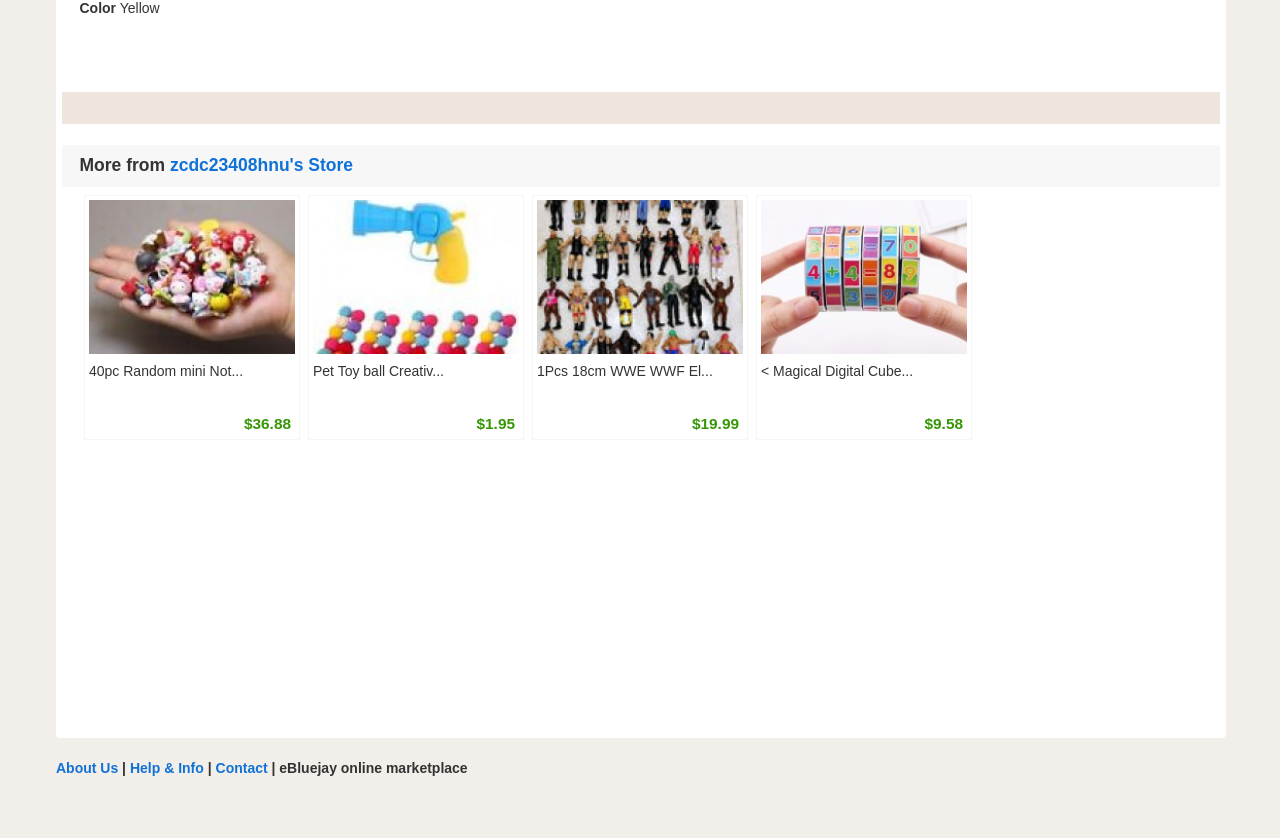Identify the bounding box coordinates of the region that needs to be clicked to carry out this instruction: "View zcdc23408hnu's Store". Provide these coordinates as four float numbers ranging from 0 to 1, i.e., [left, top, right, bottom].

[0.133, 0.185, 0.276, 0.209]